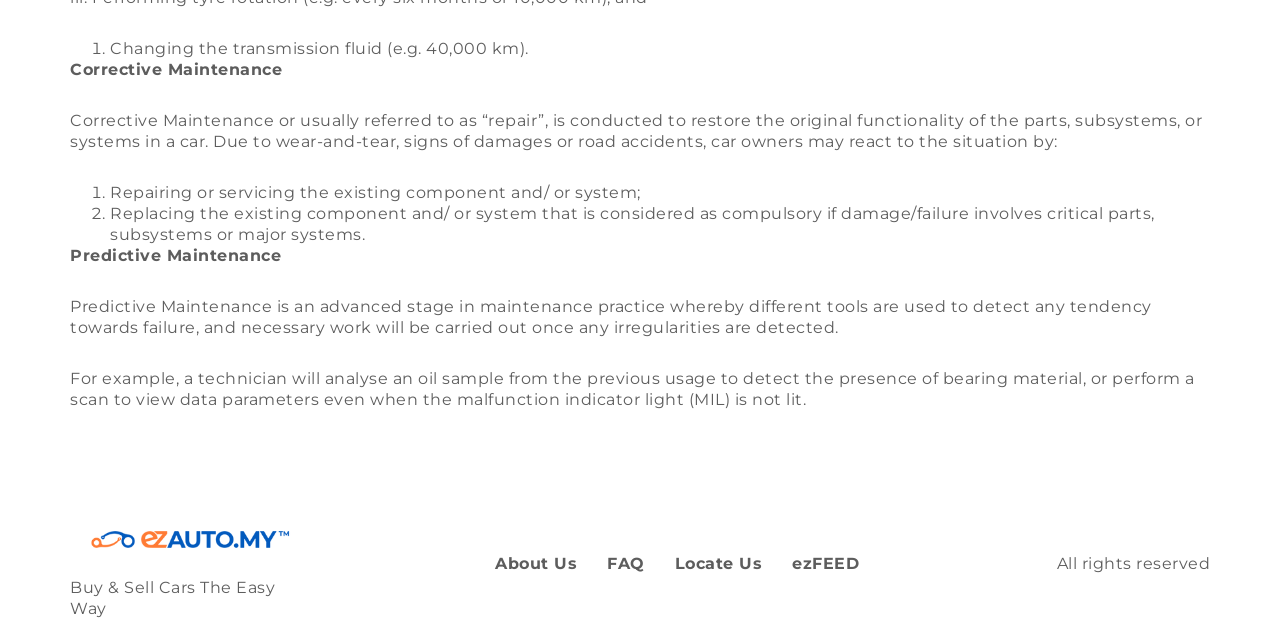Find the bounding box coordinates of the UI element according to this description: "alt="ezAUTO.MY"".

[0.055, 0.798, 0.233, 0.909]